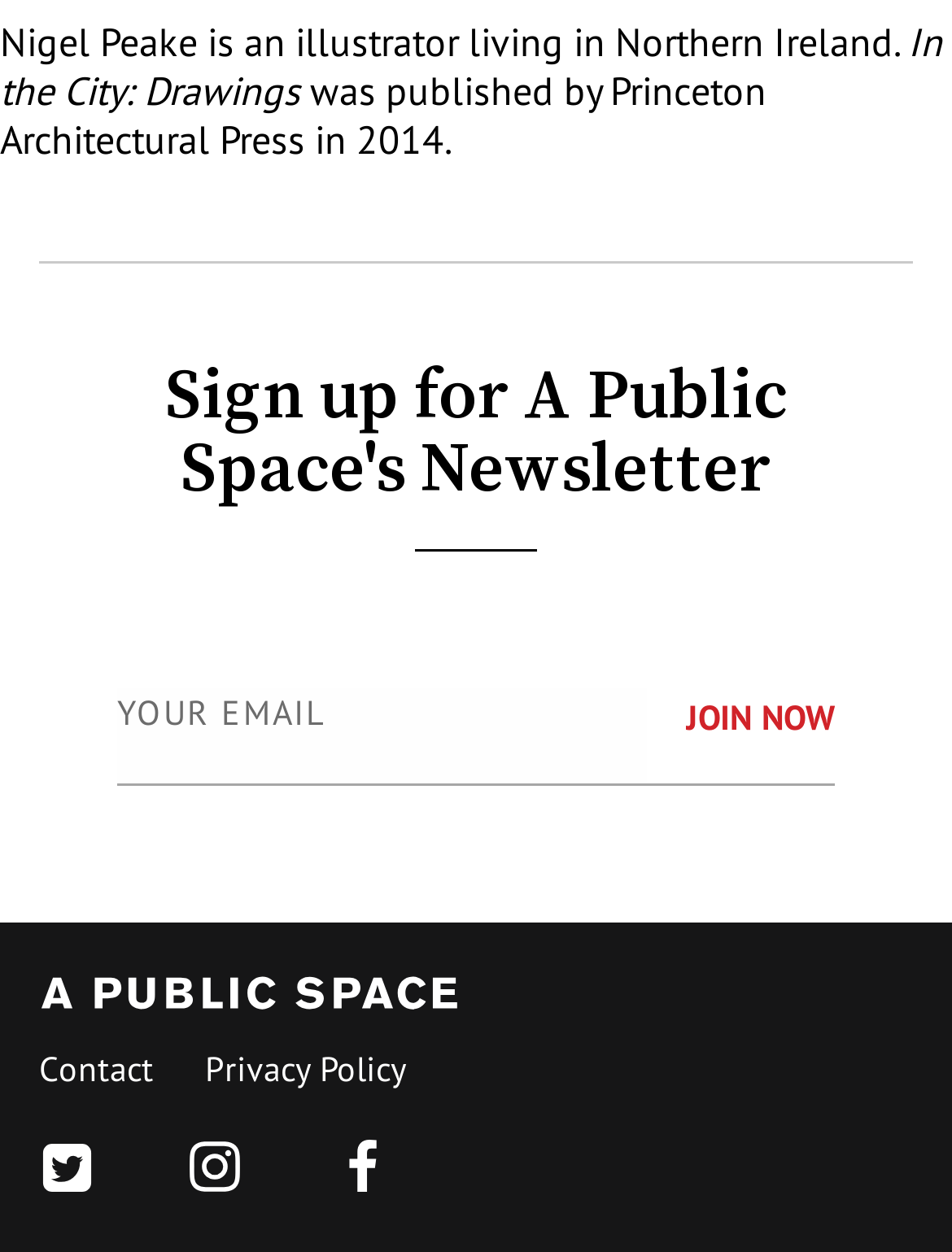What is the purpose of the textbox?
Respond with a short answer, either a single word or a phrase, based on the image.

Enter email